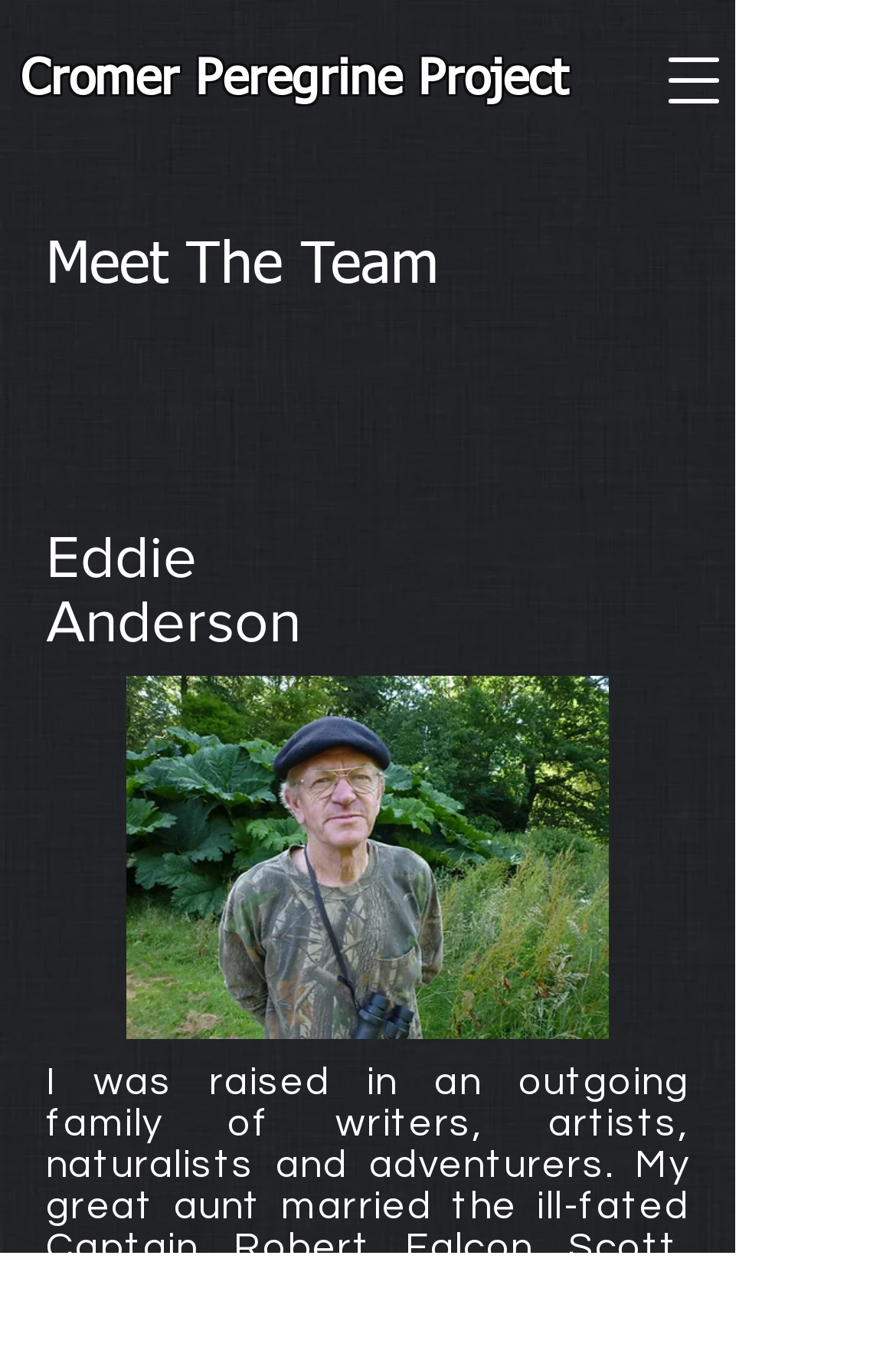What is the name of the project?
From the details in the image, answer the question comprehensively.

I looked at the heading elements and found one that says 'Cromer Peregrine Project', which seems to be the name of the project.